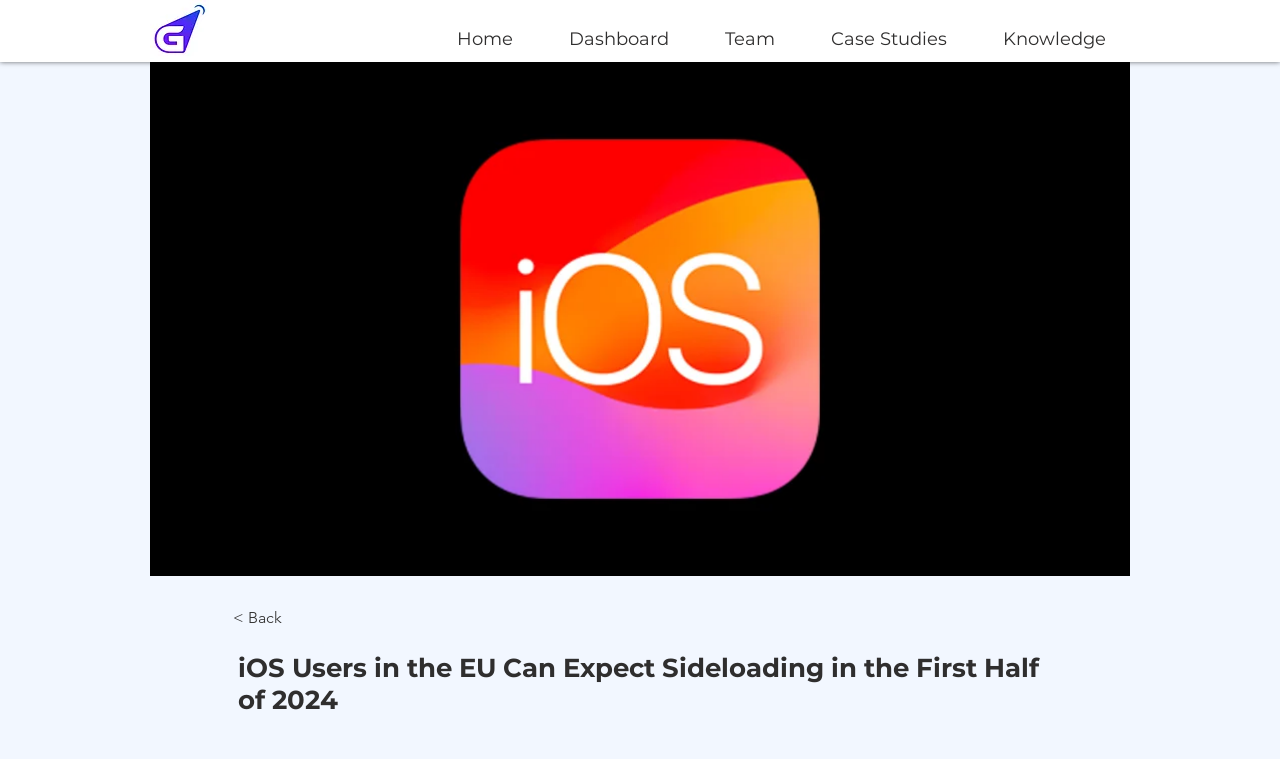Extract the bounding box coordinates of the UI element described: "< Back". Provide the coordinates in the format [left, top, right, bottom] with values ranging from 0 to 1.

[0.182, 0.788, 0.268, 0.841]